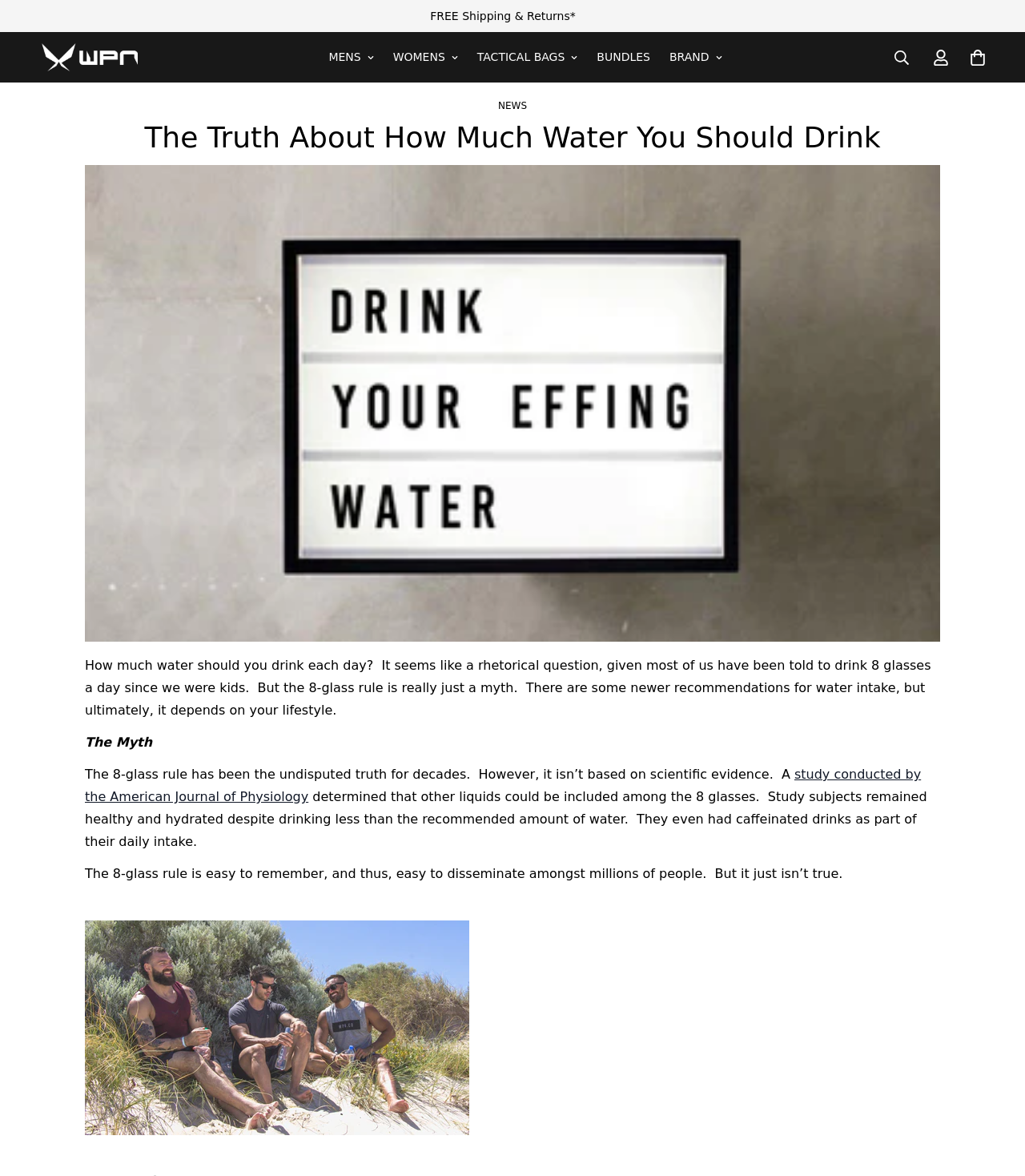Answer the question below with a single word or a brief phrase: 
What is the image above the text about?

Water